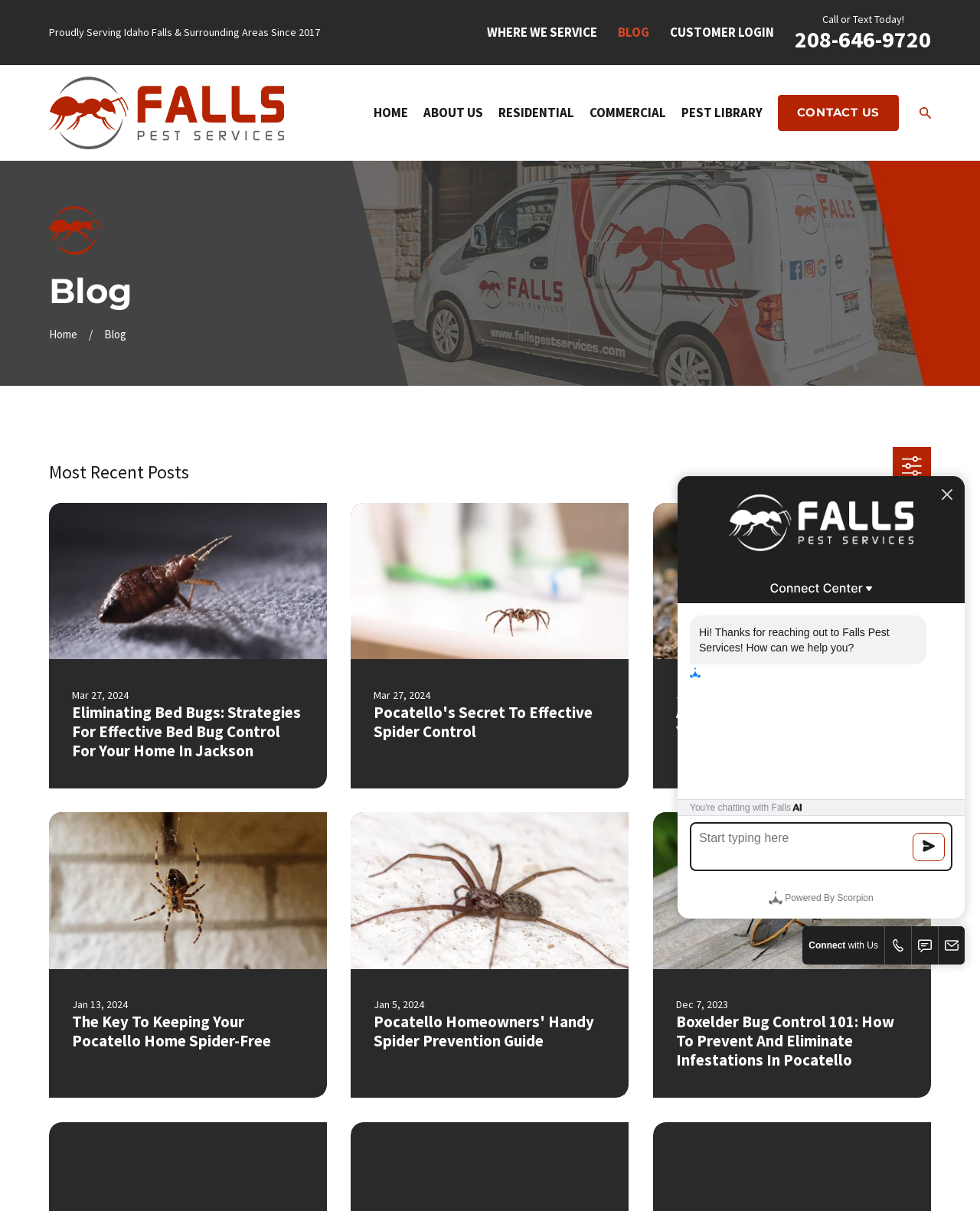Please locate the bounding box coordinates of the element that needs to be clicked to achieve the following instruction: "Call the phone number". The coordinates should be four float numbers between 0 and 1, i.e., [left, top, right, bottom].

[0.811, 0.02, 0.95, 0.044]